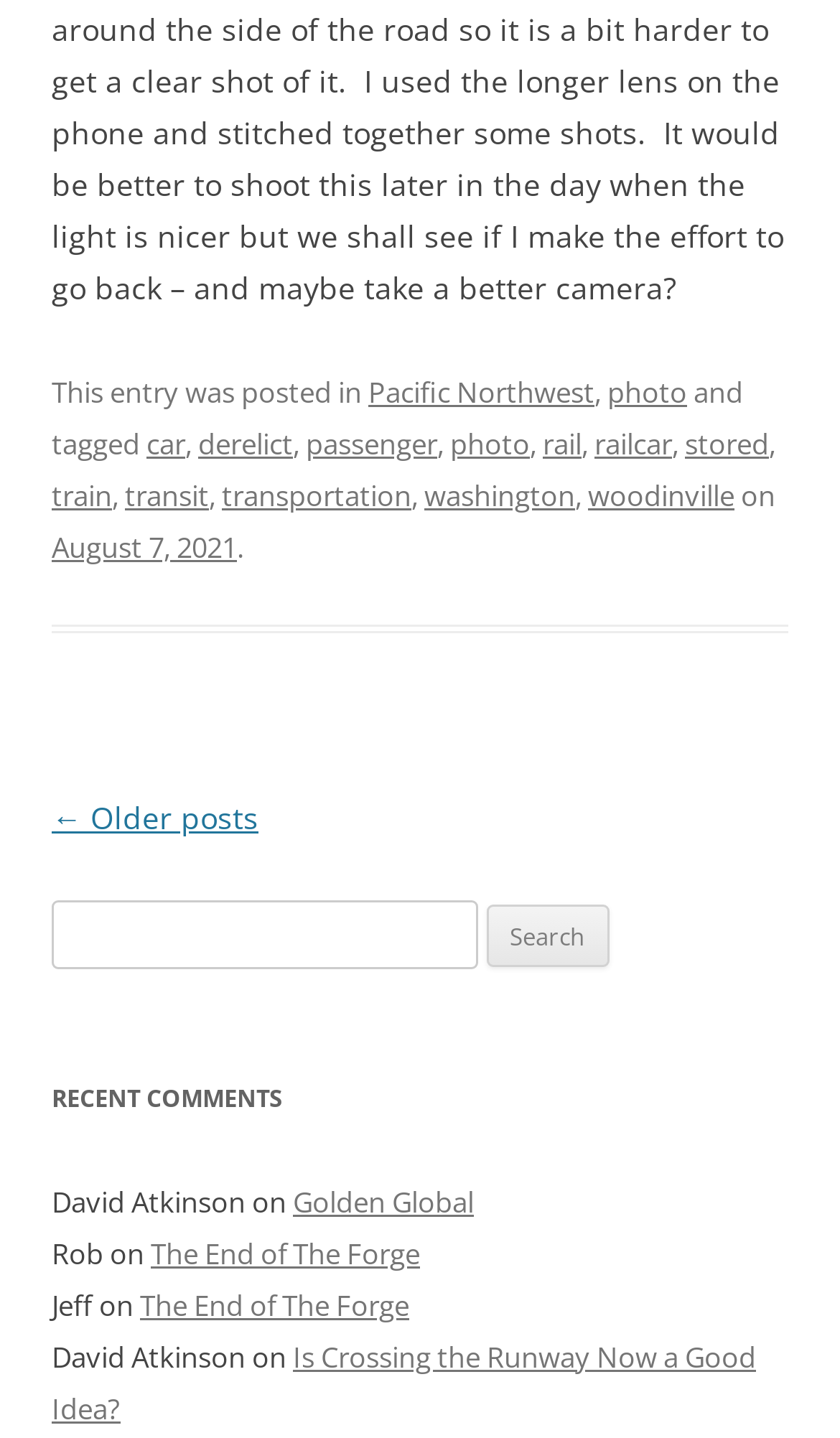Answer in one word or a short phrase: 
Who wrote the comment 'Golden Global'?

David Atkinson